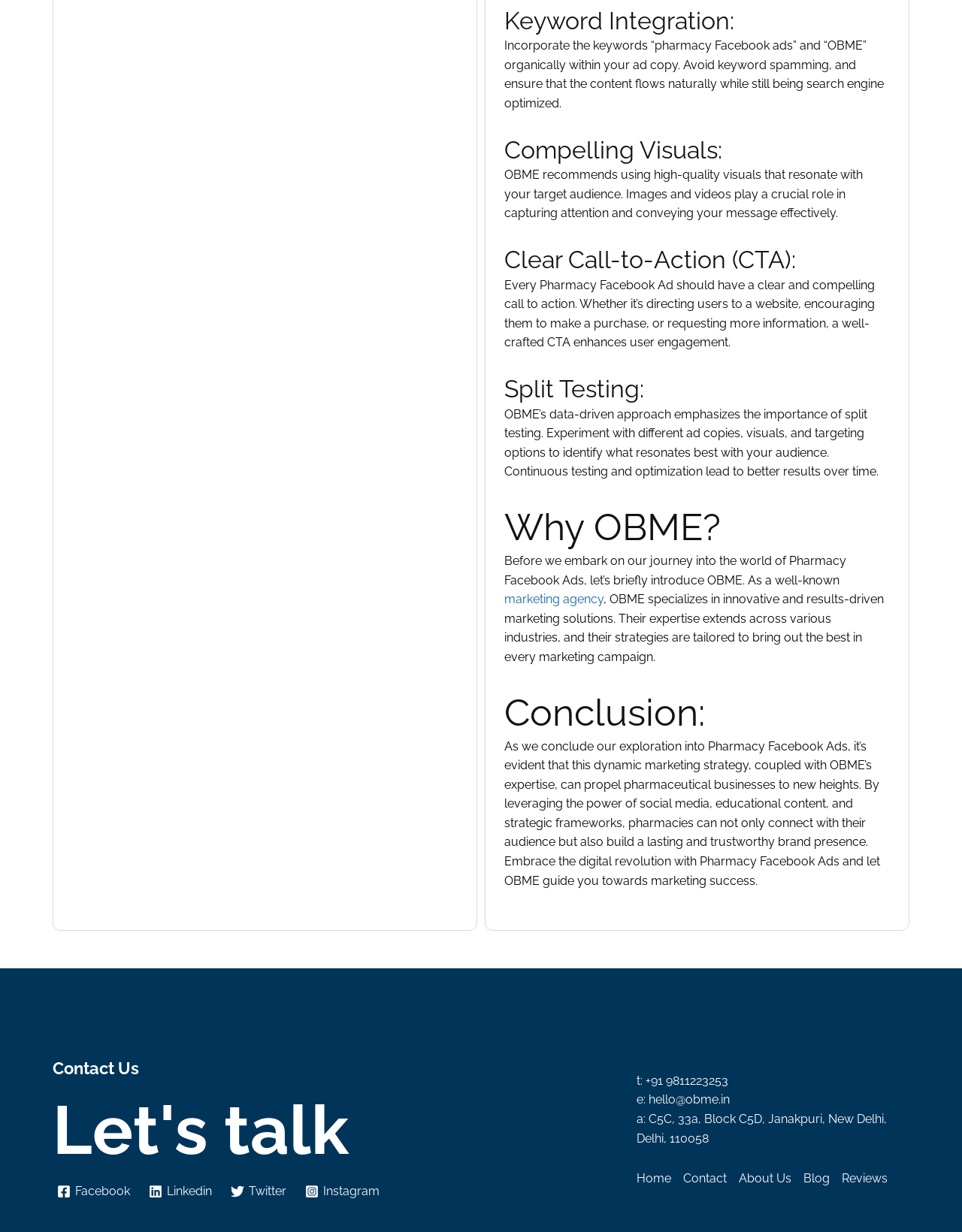Given the description of a UI element: "Contact", identify the bounding box coordinates of the matching element in the webpage screenshot.

[0.704, 0.949, 0.761, 0.964]